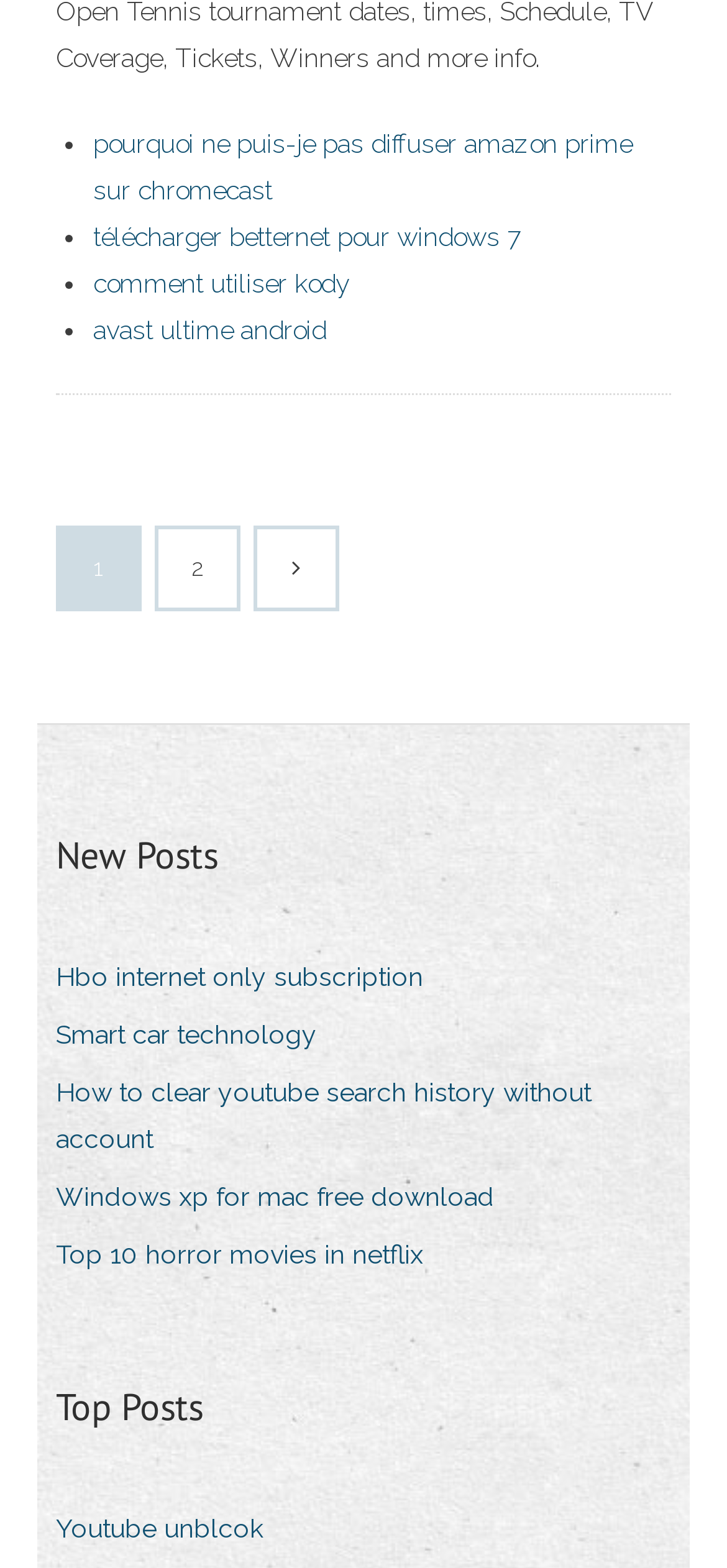How many links are under the 'New Posts' heading?
From the image, respond with a single word or phrase.

4